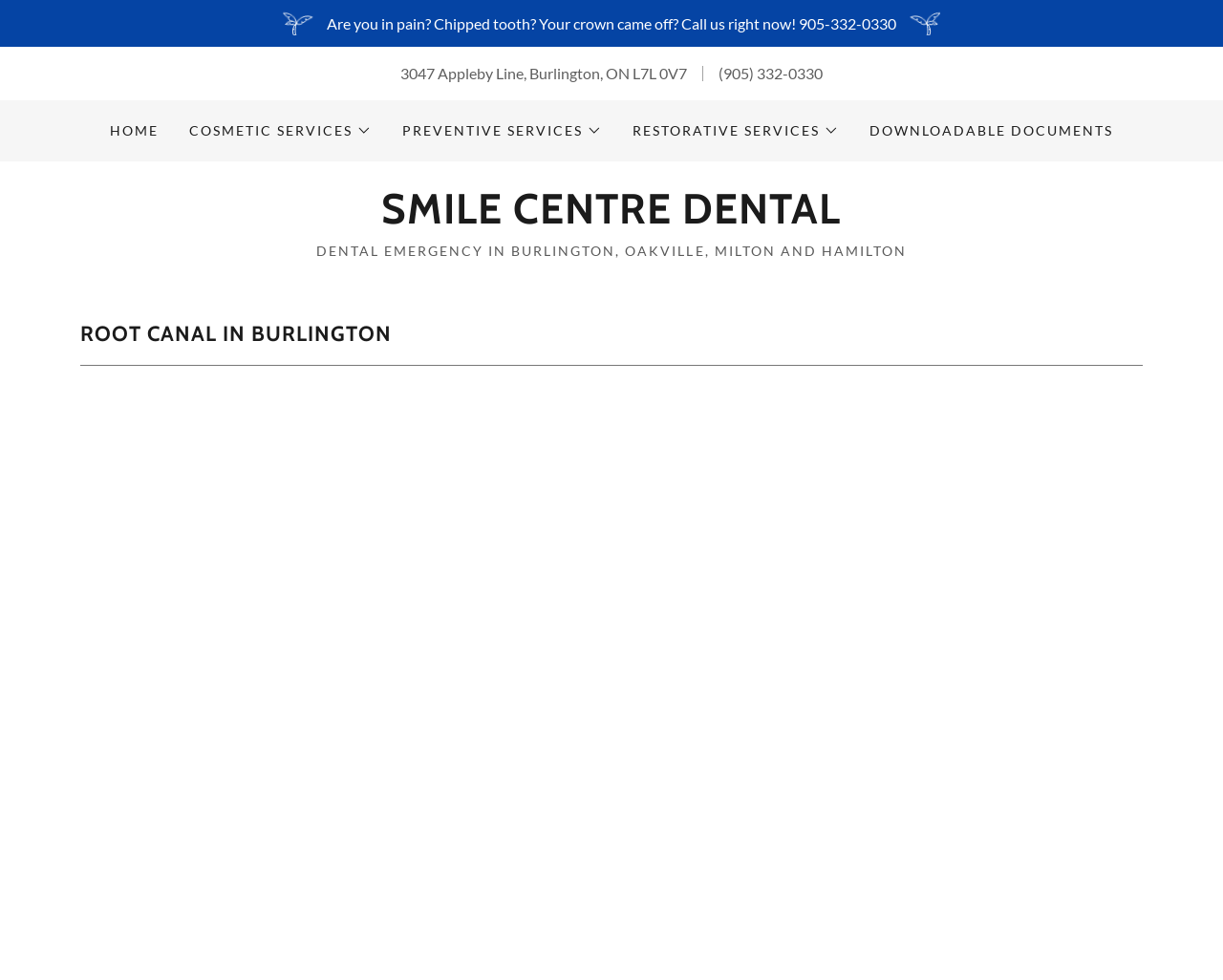Write a detailed summary of the webpage.

The webpage appears to be a dental clinic's website, specifically focused on root canal services in Burlington, Oakville, and Milton. At the top, there is a prominent call-to-action link with a phone number, accompanied by two small images, encouraging visitors to call if they are in pain or need emergency dental services.

Below this, the clinic's address and phone number are displayed. A navigation menu with buttons for different services, including cosmetic, preventive, and restorative services, is located on the top-right side of the page. Each button has a small icon next to it.

On the left side, there is a secondary navigation menu with links to the clinic's homepage, cosmetic services, preventive services, restorative services, and downloadable documents. The links are organized in a hierarchical structure, with sub-links under each category.

The main content of the page is divided into sections, with headings that stand out visually. The first heading reads "ROOT CANAL IN BURLINGTON", and the second heading is "DENTAL EMERGENCY IN BURLINGTON, OAKVILLE, MILTON AND HAMILTON". The content of these sections is not explicitly described in the accessibility tree, but it likely provides information about the clinic's root canal services and emergency dental care.

Throughout the page, there are several images, mostly small icons, that accompany the links and buttons. The overall layout is organized, with clear headings and concise text, making it easy to navigate and find the desired information.